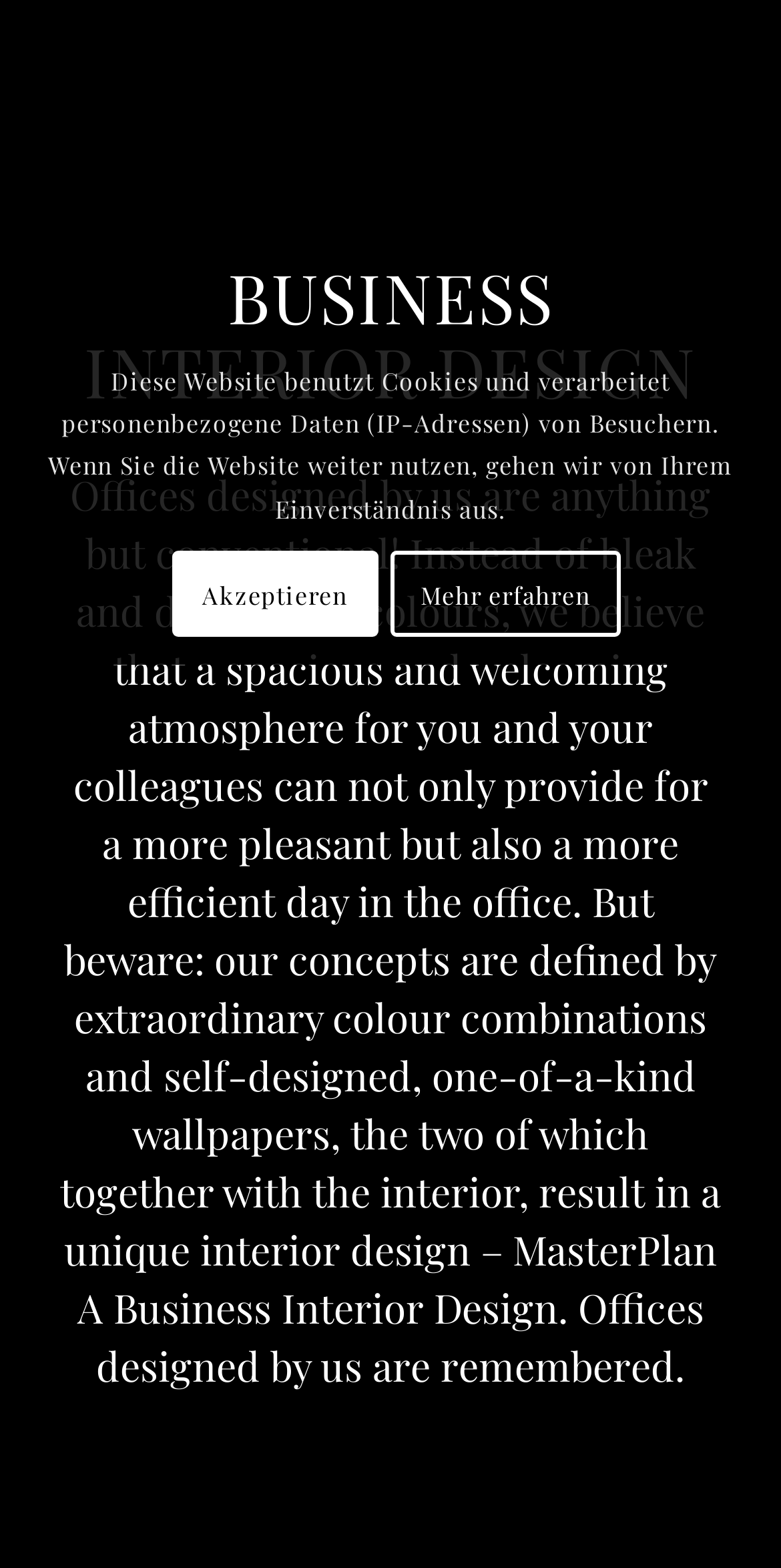Determine the bounding box for the UI element as described: "Mehr erfahren". The coordinates should be represented as four float numbers between 0 and 1, formatted as [left, top, right, bottom].

[0.5, 0.352, 0.795, 0.406]